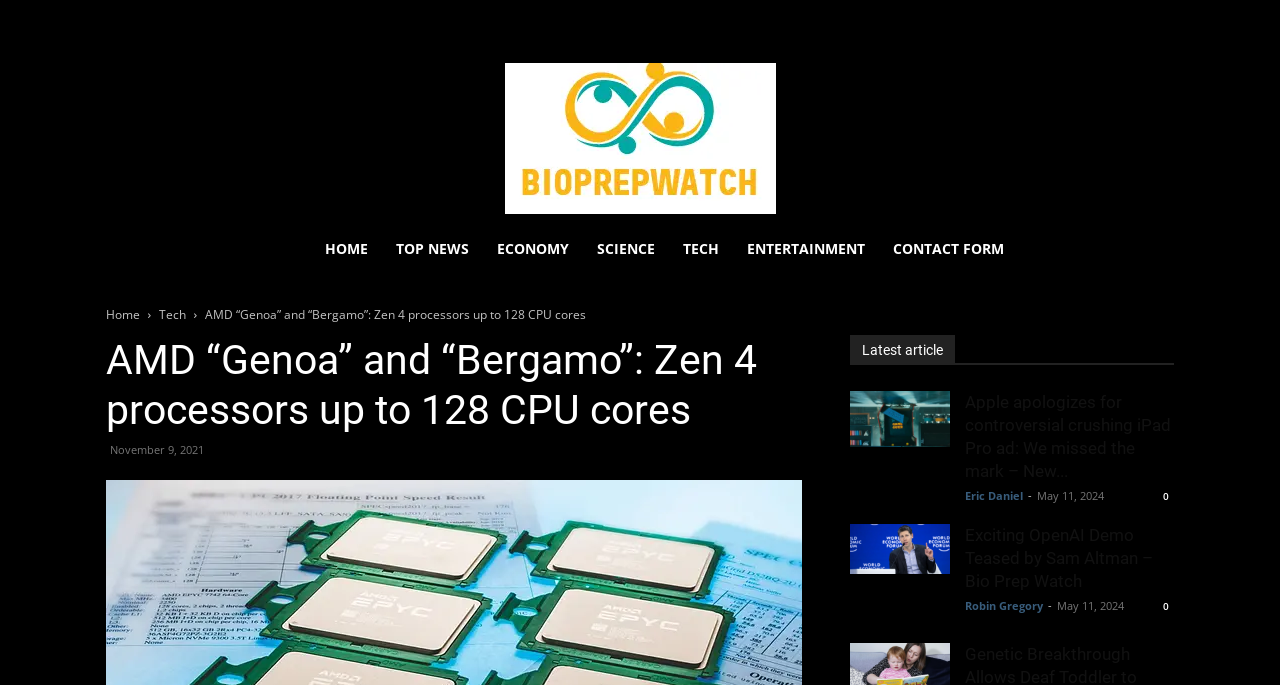Who is the author of the article 'Exciting OpenAI Demo Teased by Sam Altman – Bio Prep Watch'?
Please respond to the question with a detailed and informative answer.

I found the author's name by looking at the link element with the text 'Robin Gregory' below the article title, which is likely the author's name.